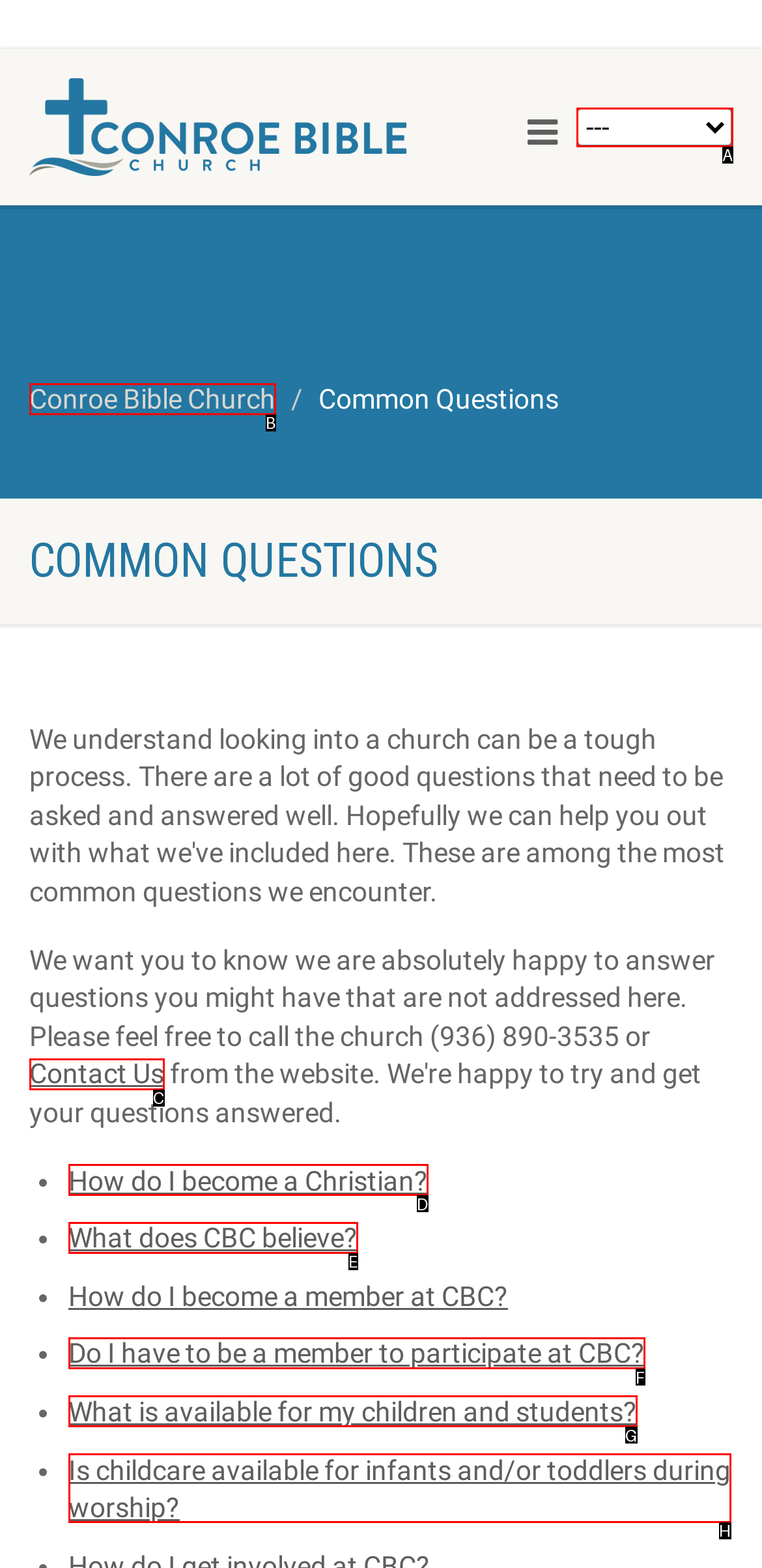For the task: Check if childcare is available for infants and/or toddlers during worship, identify the HTML element to click.
Provide the letter corresponding to the right choice from the given options.

H